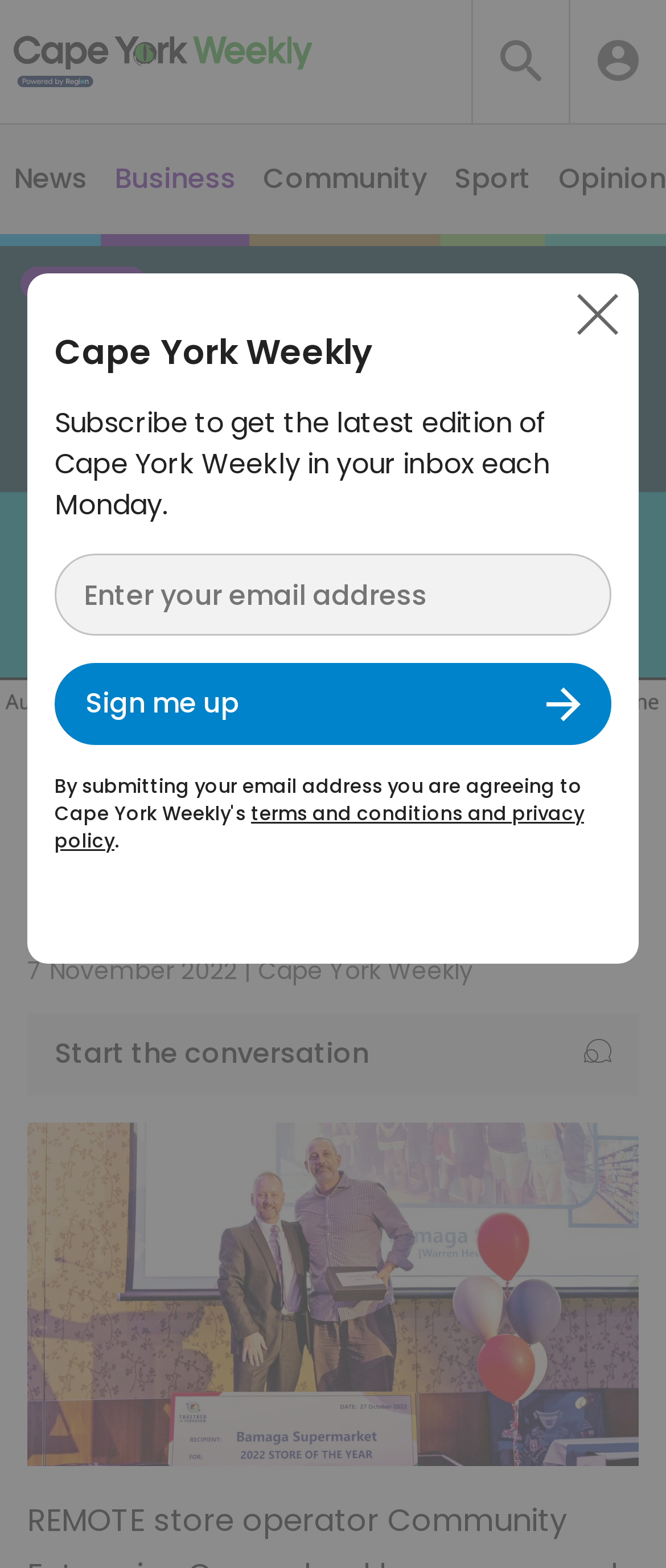Please locate the bounding box coordinates for the element that should be clicked to achieve the following instruction: "Subscribe to the newsletter". Ensure the coordinates are given as four float numbers between 0 and 1, i.e., [left, top, right, bottom].

[0.082, 0.353, 0.918, 0.405]